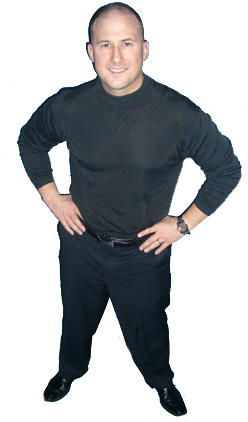Use a single word or phrase to answer the following:
What is the likely profession of the man in the image?

author and publisher